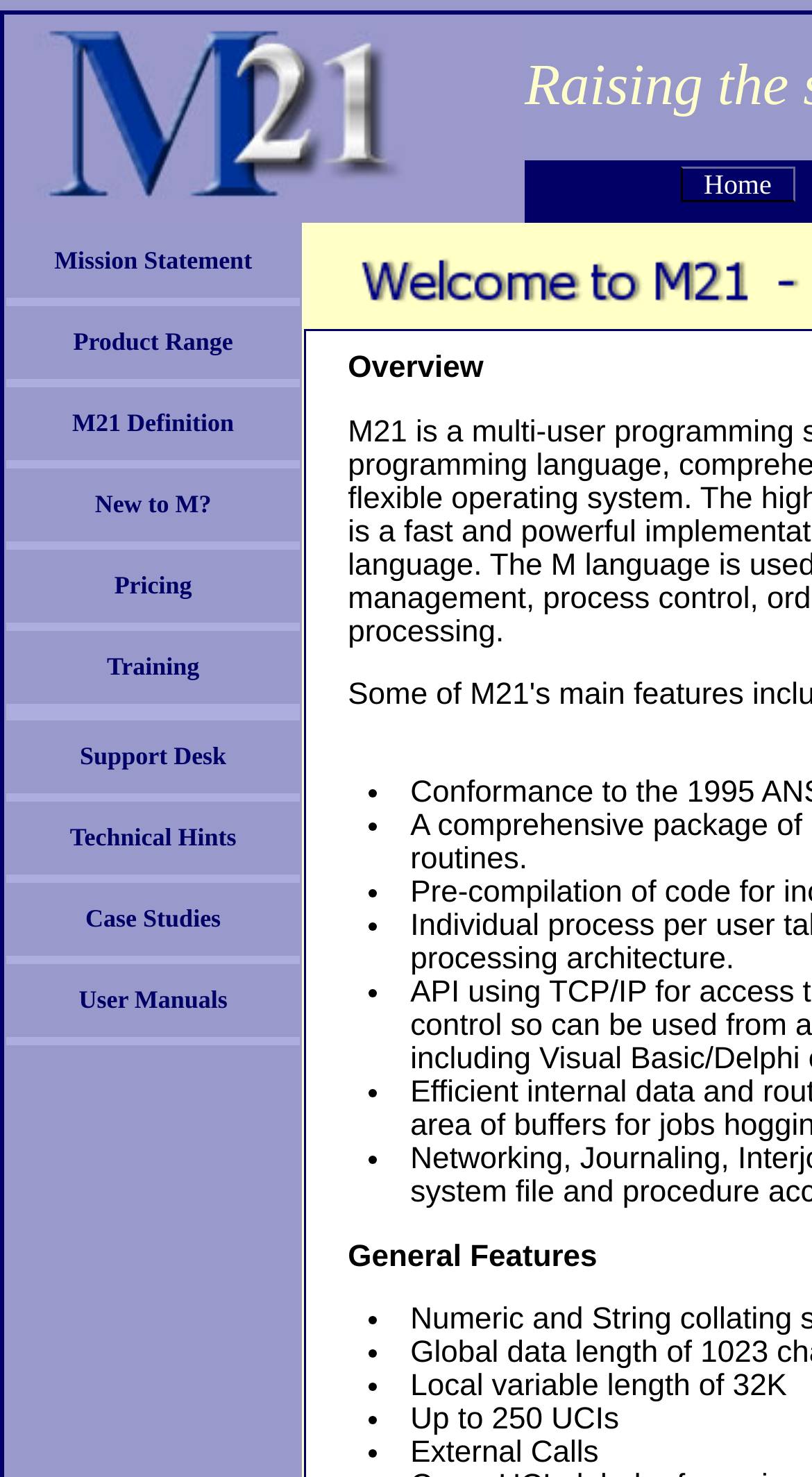Identify the bounding box coordinates for the element you need to click to achieve the following task: "View Mission Statement". Provide the bounding box coordinates as four float numbers between 0 and 1, in the form [left, top, right, bottom].

[0.067, 0.166, 0.31, 0.186]